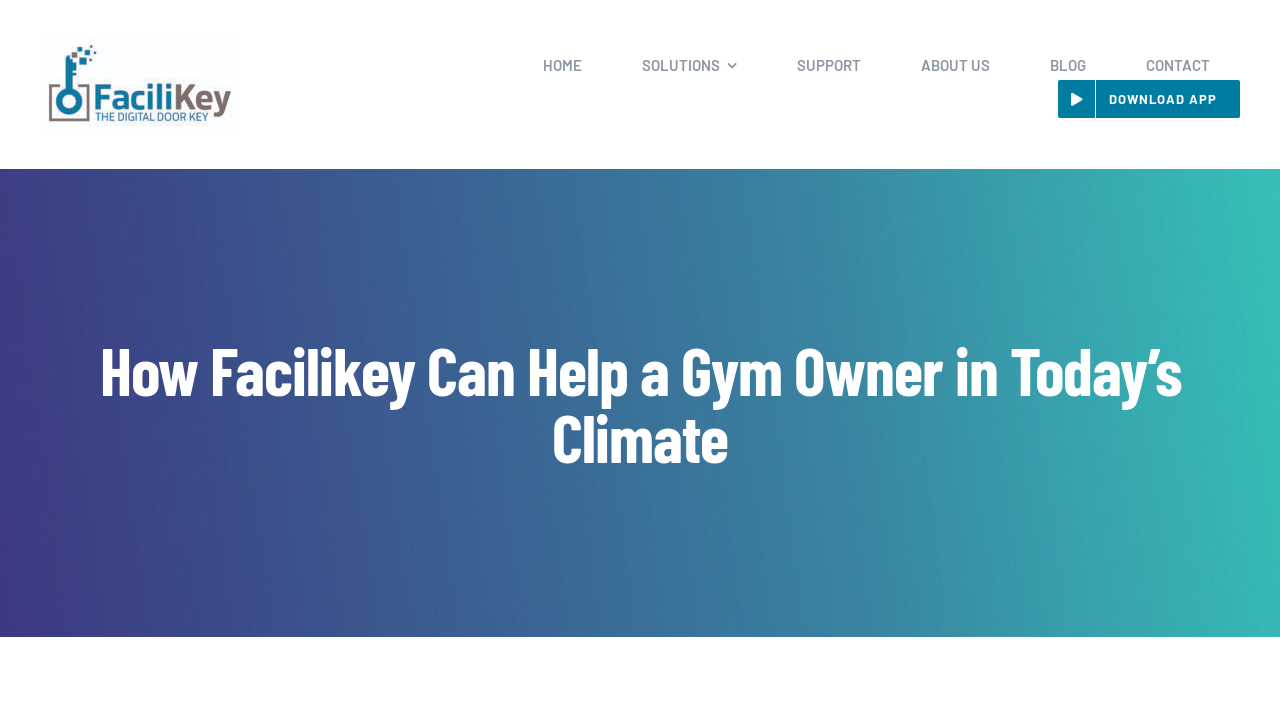What is the purpose of Facilikey?
Using the information from the image, provide a comprehensive answer to the question.

The webpage title and content suggest that Facilikey is a platform or service that helps gym owners, possibly with managing their business or operations.